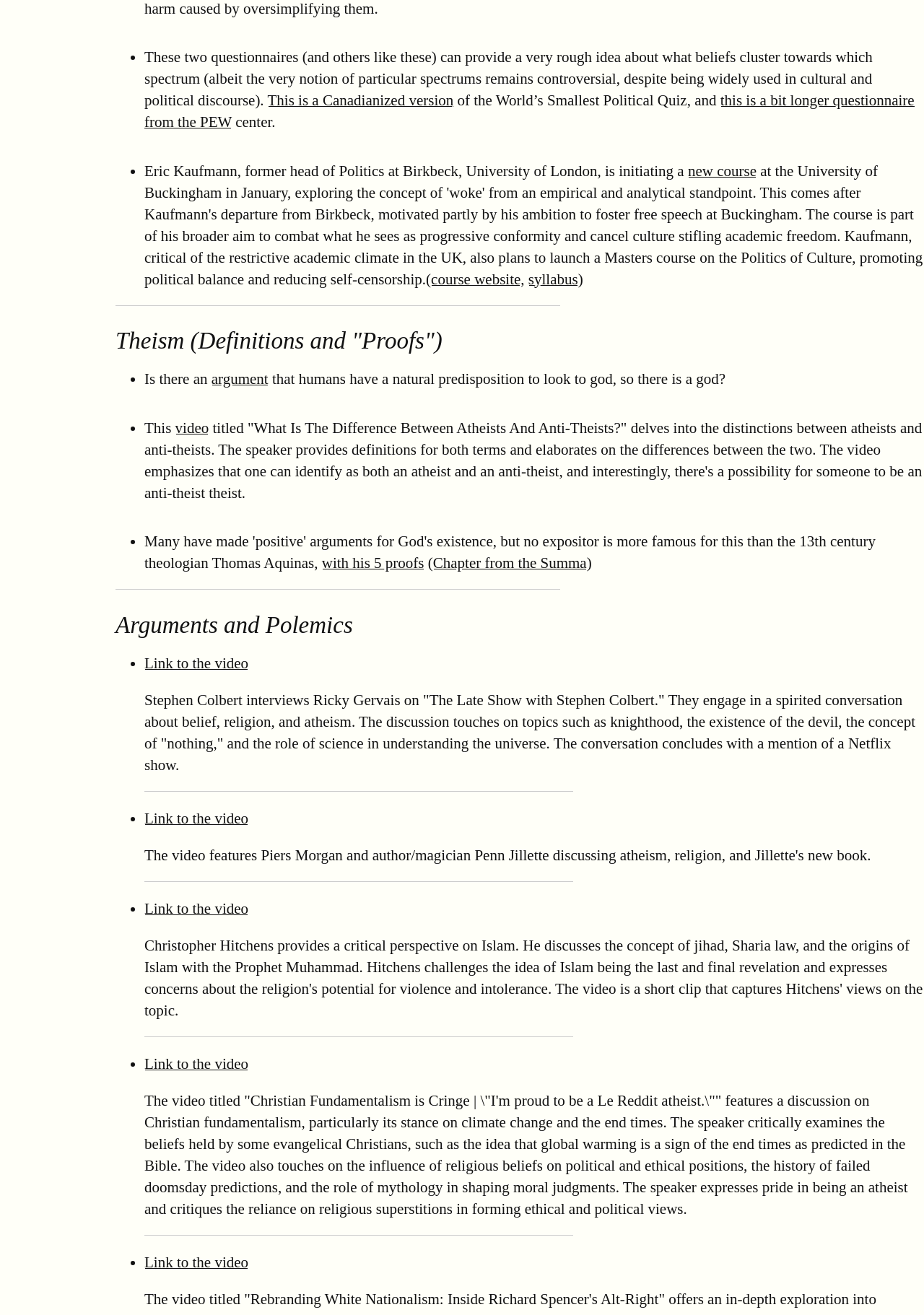How many videos are mentioned on the webpage?
Based on the image, respond with a single word or phrase.

5